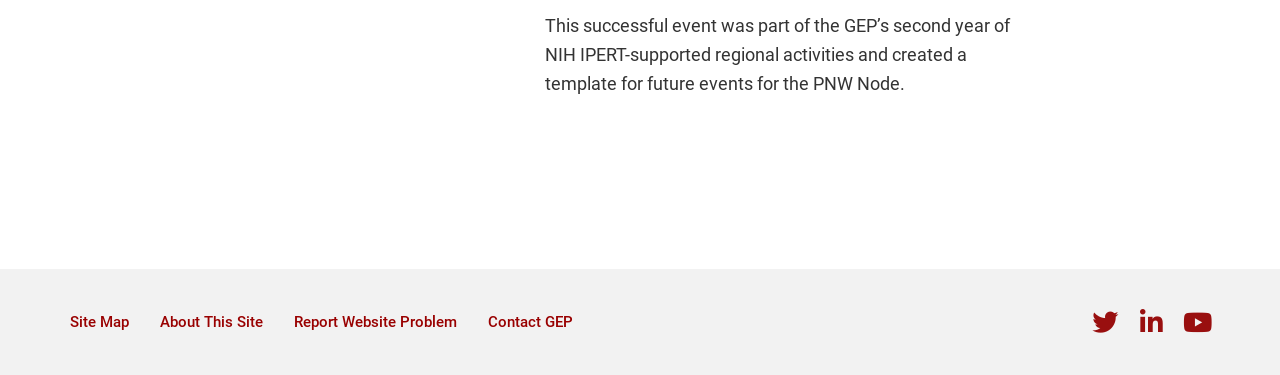Identify the bounding box coordinates for the UI element described as follows: "parent_node: Email Address name="EMAIL"". Ensure the coordinates are four float numbers between 0 and 1, formatted as [left, top, right, bottom].

None